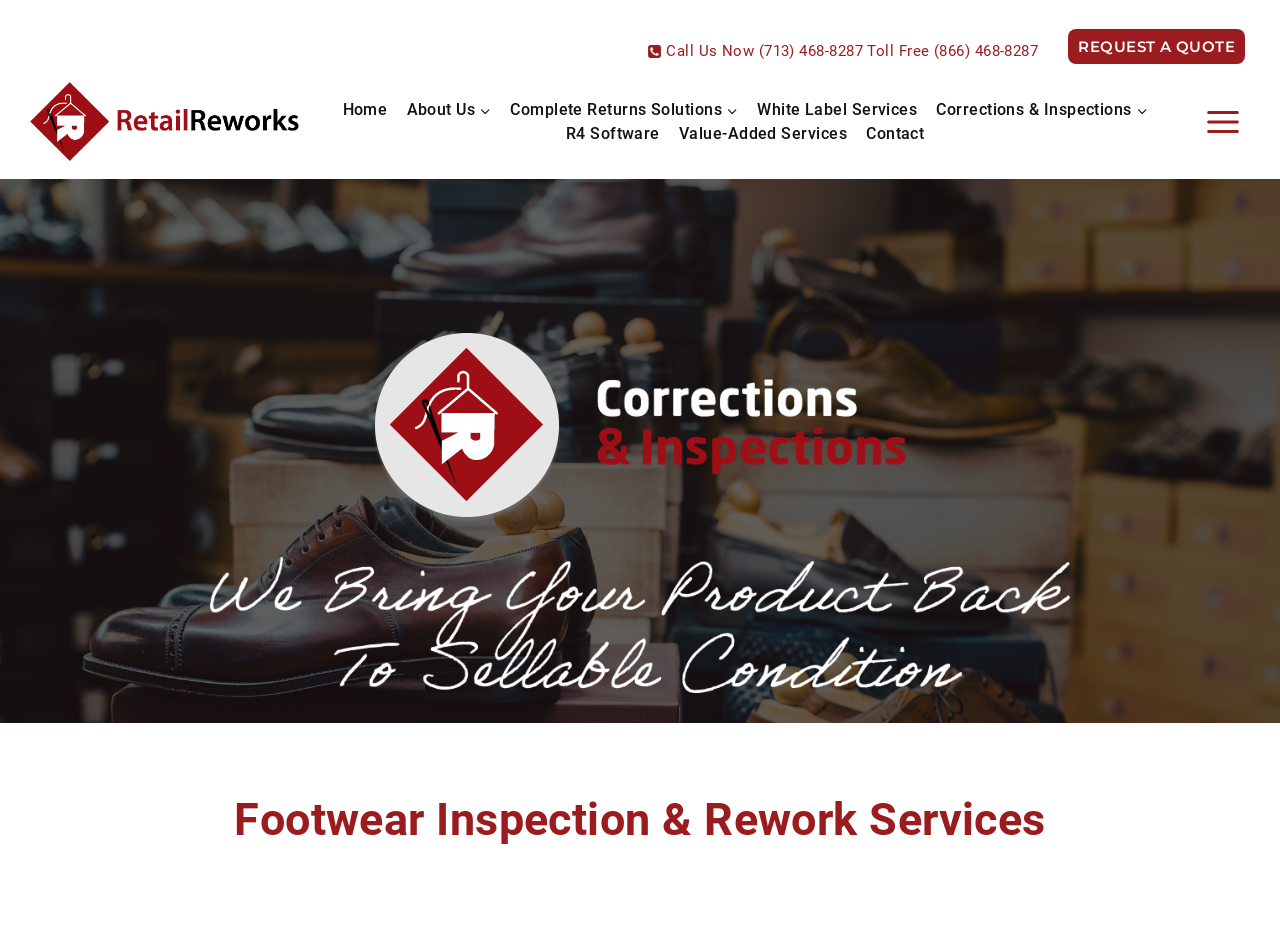Generate the text content of the main headline of the webpage.

Footwear Inspection & Rework Services